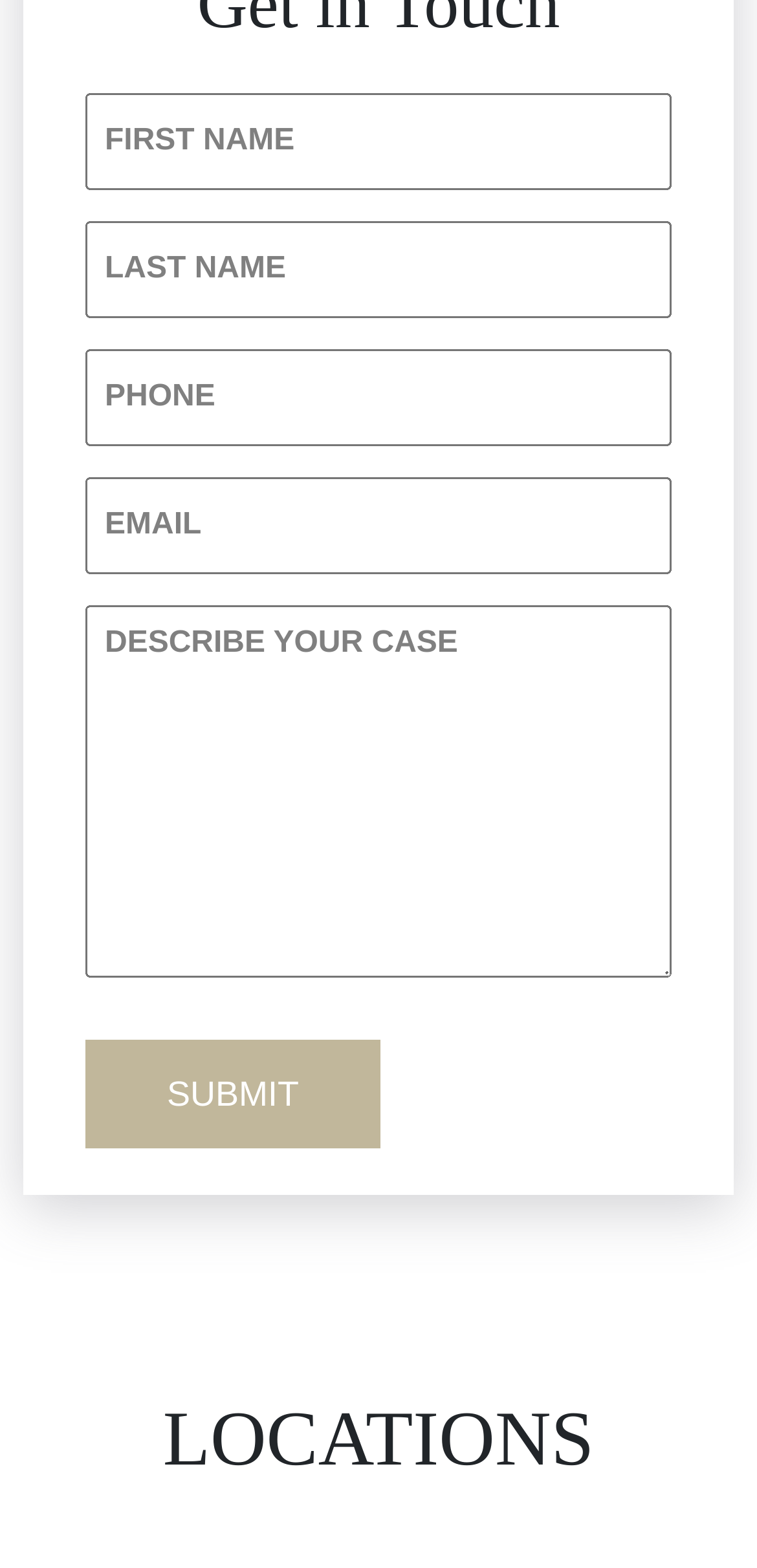Find the bounding box coordinates corresponding to the UI element with the description: "Dram Shop Liability". The coordinates should be formatted as [left, top, right, bottom], with values as floats between 0 and 1.

[0.108, 0.005, 0.892, 0.079]